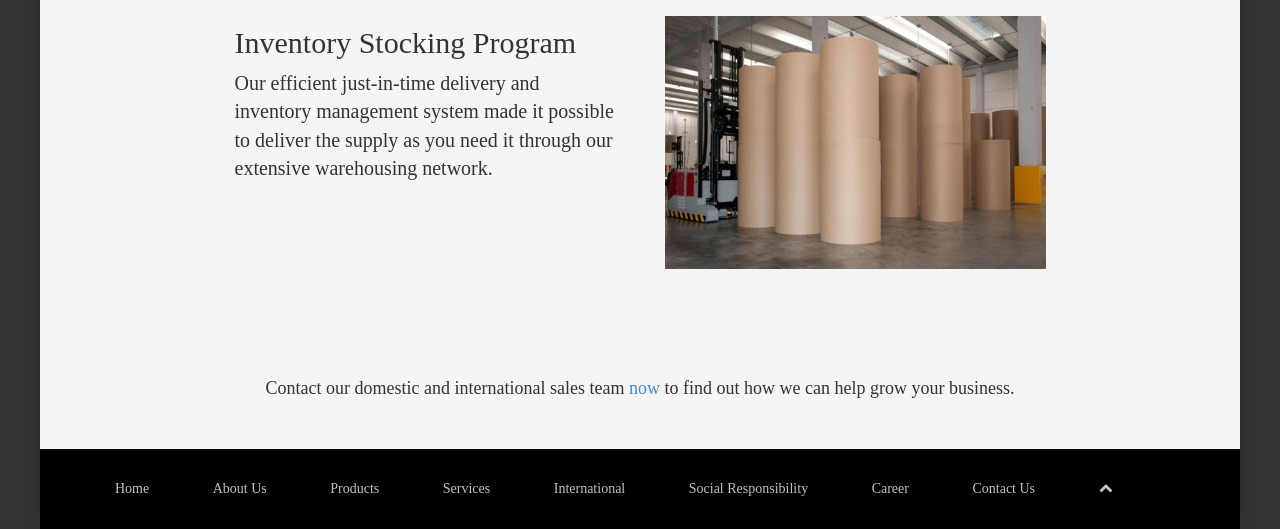Review the image closely and give a comprehensive answer to the question: What is the location of the 'Home' link?

Based on the bounding box coordinates of the 'Home' link [0.09, 0.909, 0.117, 0.938], it can be inferred that the link is located at the top-right corner of the webpage.